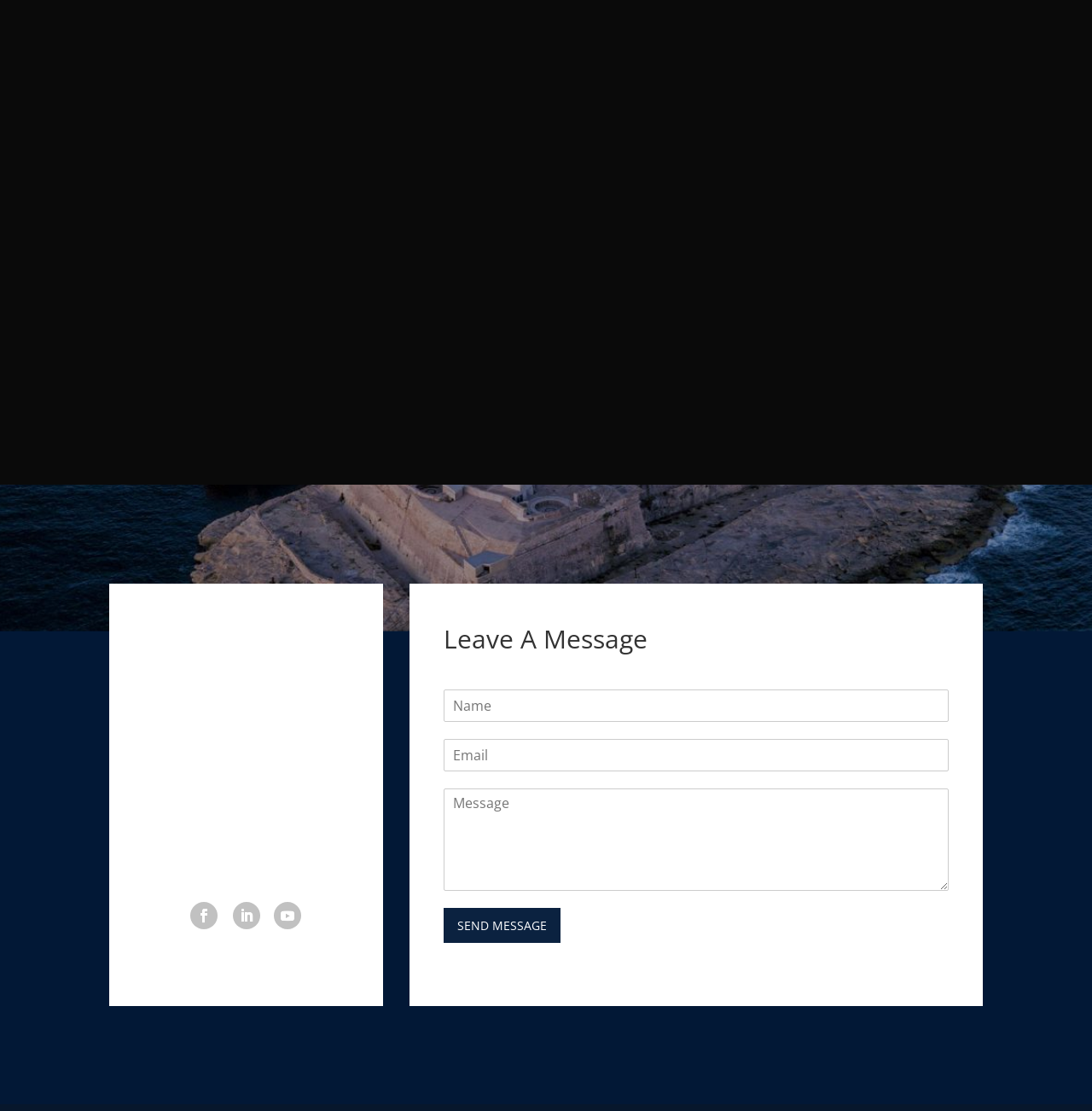Please identify the bounding box coordinates for the region that you need to click to follow this instruction: "Contact us through email".

[0.168, 0.781, 0.262, 0.798]